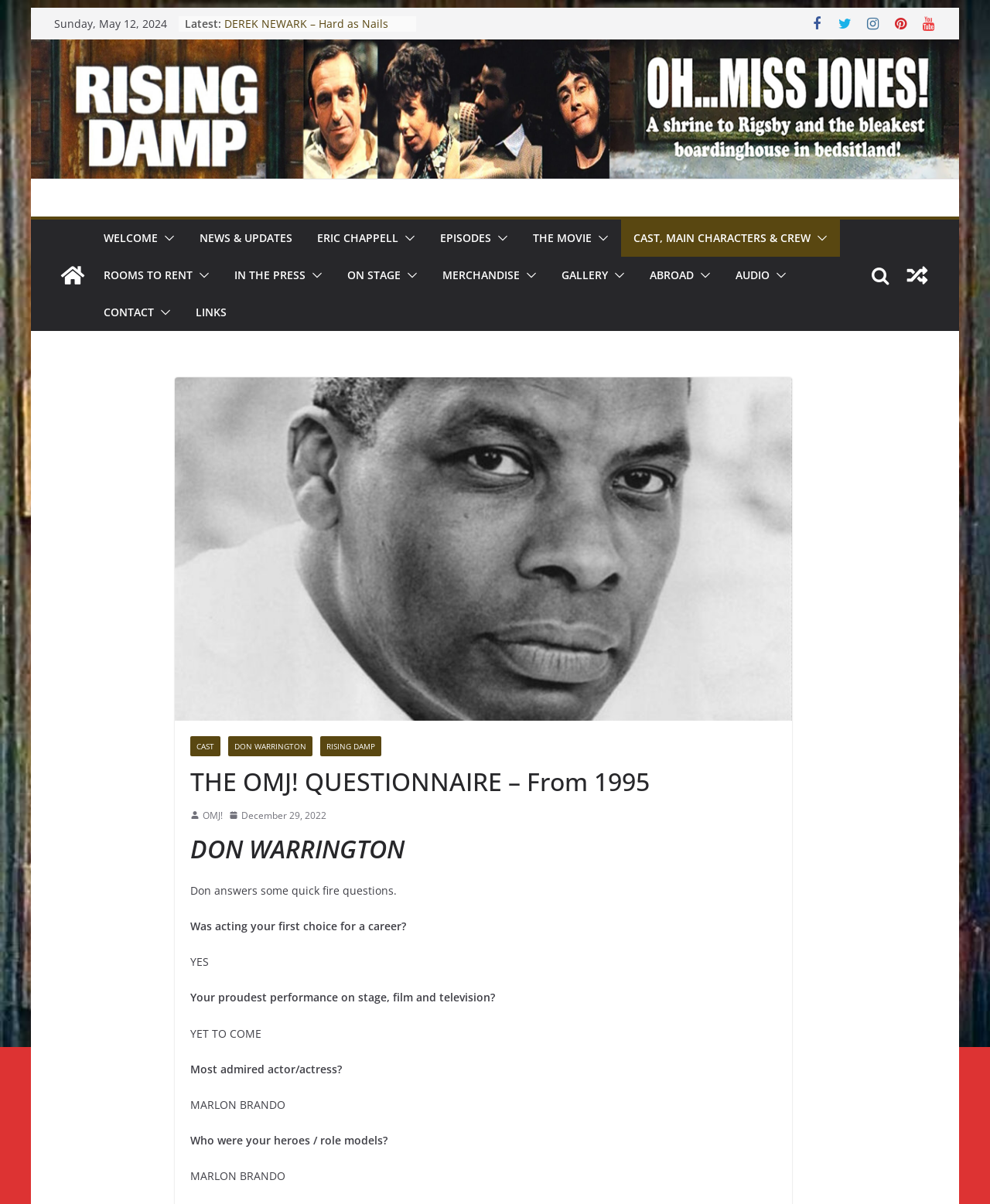Answer the question with a single word or phrase: 
What is the name of the movie mentioned on the webpage?

RISING DAMP